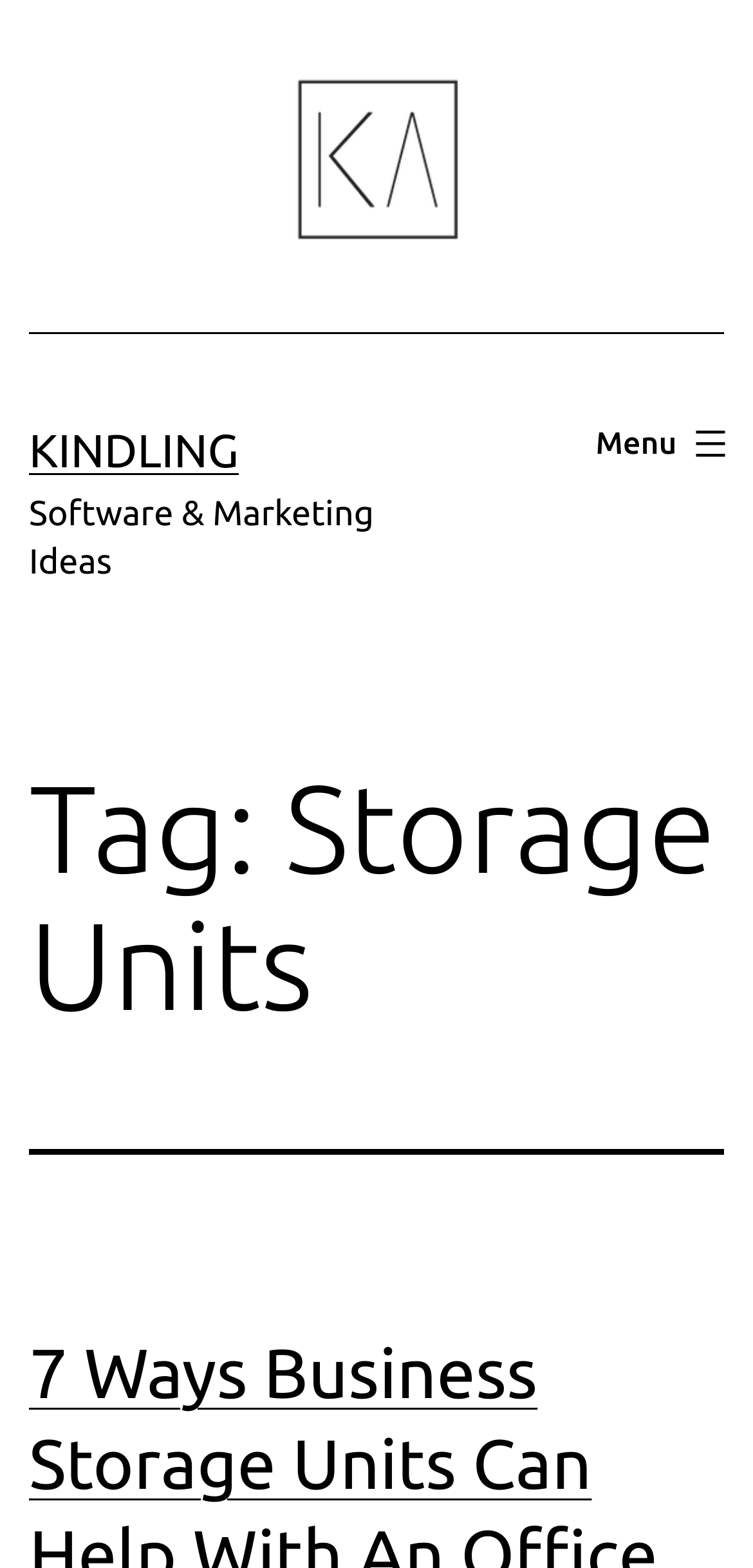How many links are there in the top section?
Using the image as a reference, answer the question with a short word or phrase.

2